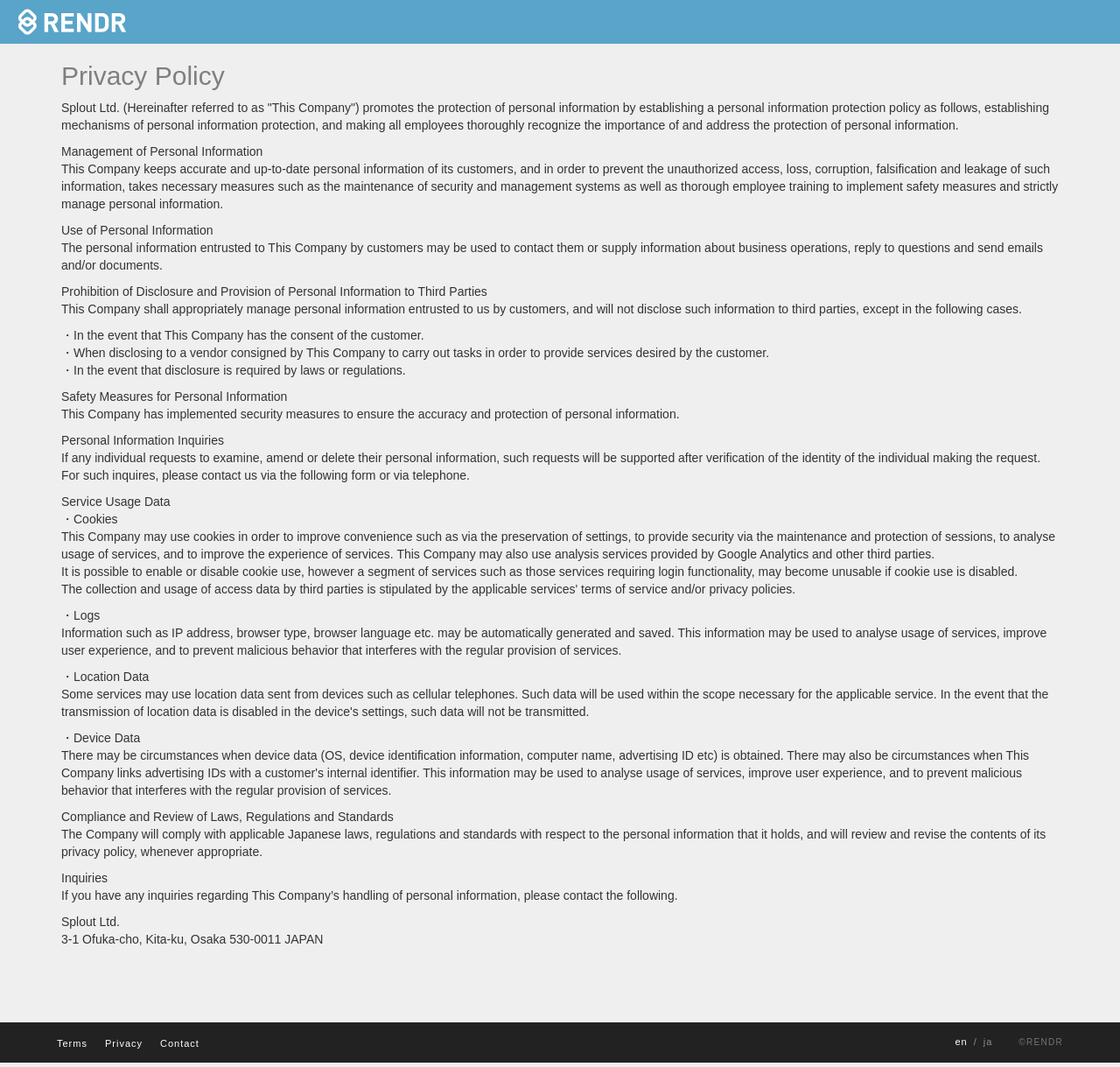Where is Splout Ltd. located?
Refer to the image and offer an in-depth and detailed answer to the question.

According to the webpage, the address of Splout Ltd. is 3-1 Ofuka-cho, Kita-ku, Osaka 530-0011 JAPAN.